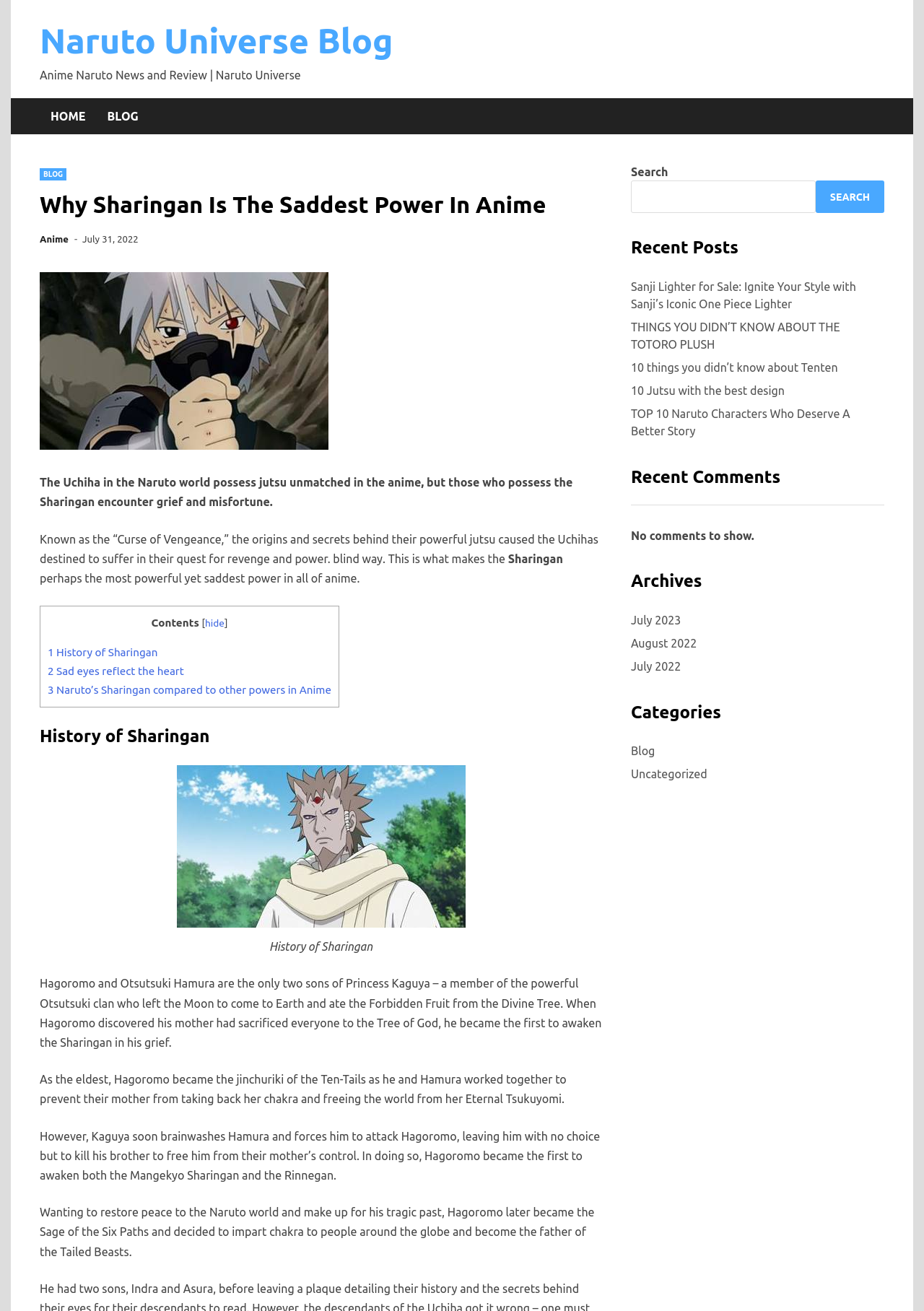What is the category of the recent posts?
Give a thorough and detailed response to the question.

I found the answer by looking at the categories section, which lists 'Blog' as one of the categories. The recent posts section is likely related to the blog category, as it lists recent articles from the blog.